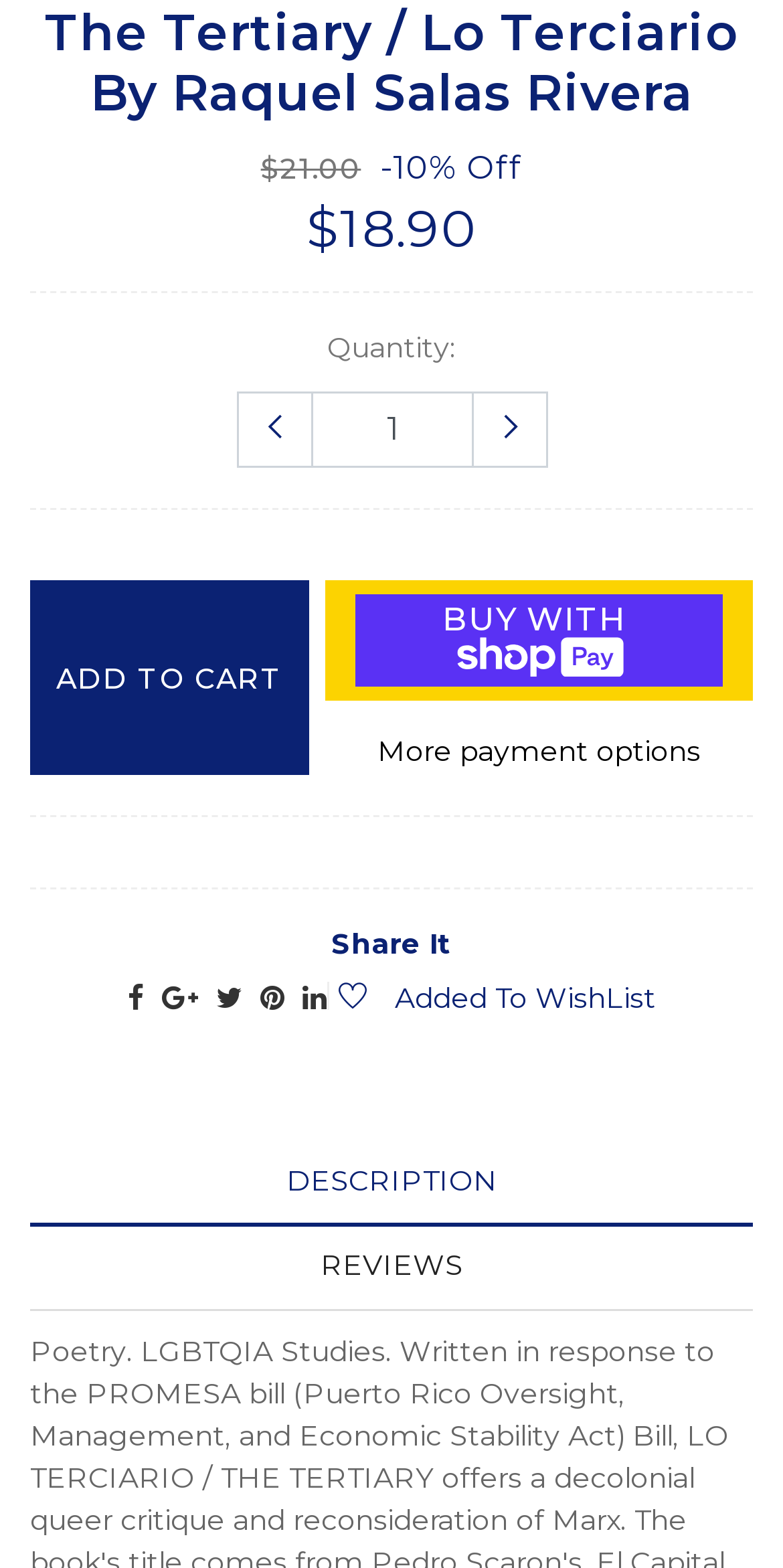What is the price of the book?
Please respond to the question with a detailed and thorough explanation.

The price of the book is mentioned in the heading '$21.00 -10% Off' which indicates the original price and the discount offered.